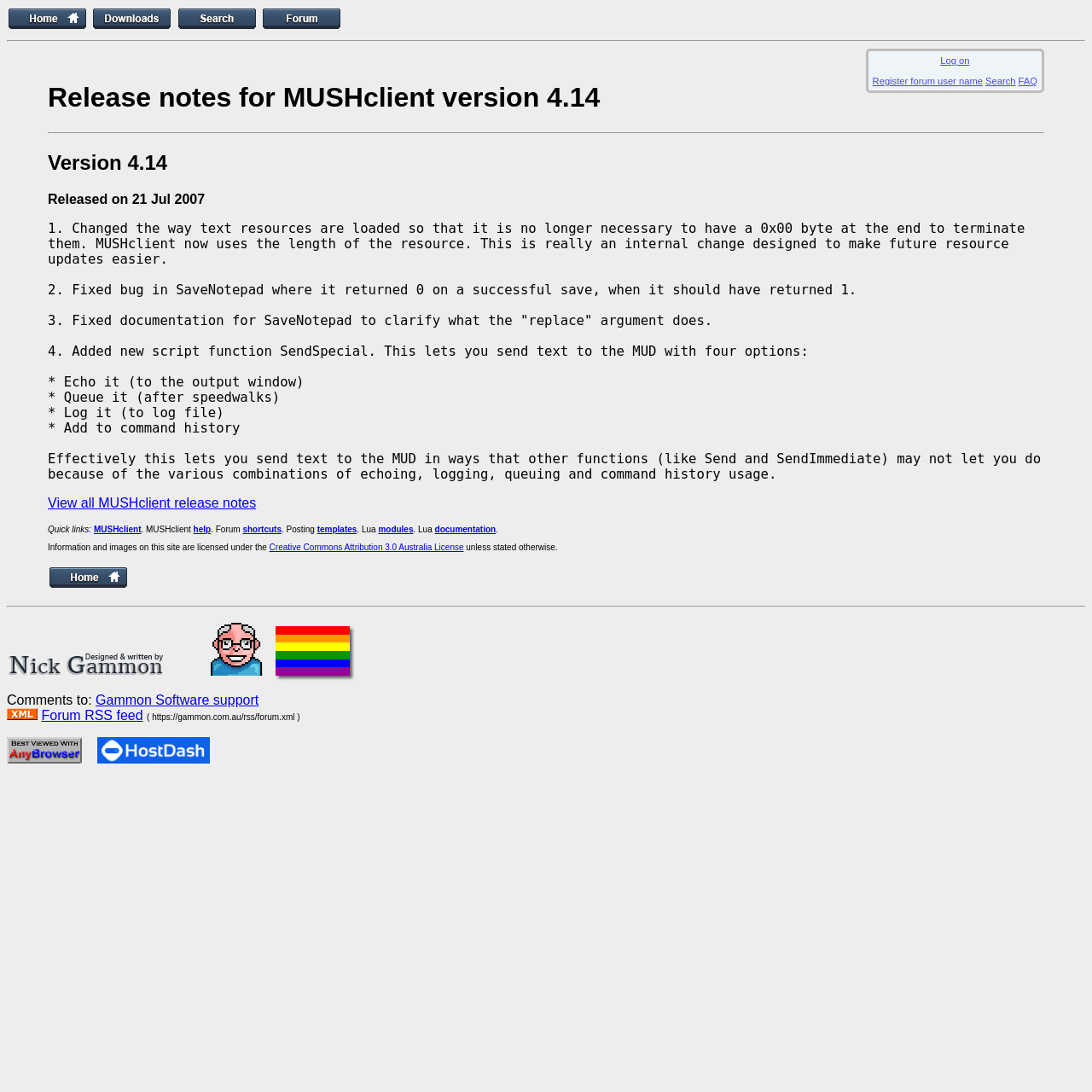Provide a short answer to the following question with just one word or phrase: What is the text of the first link on the webpage?

Home